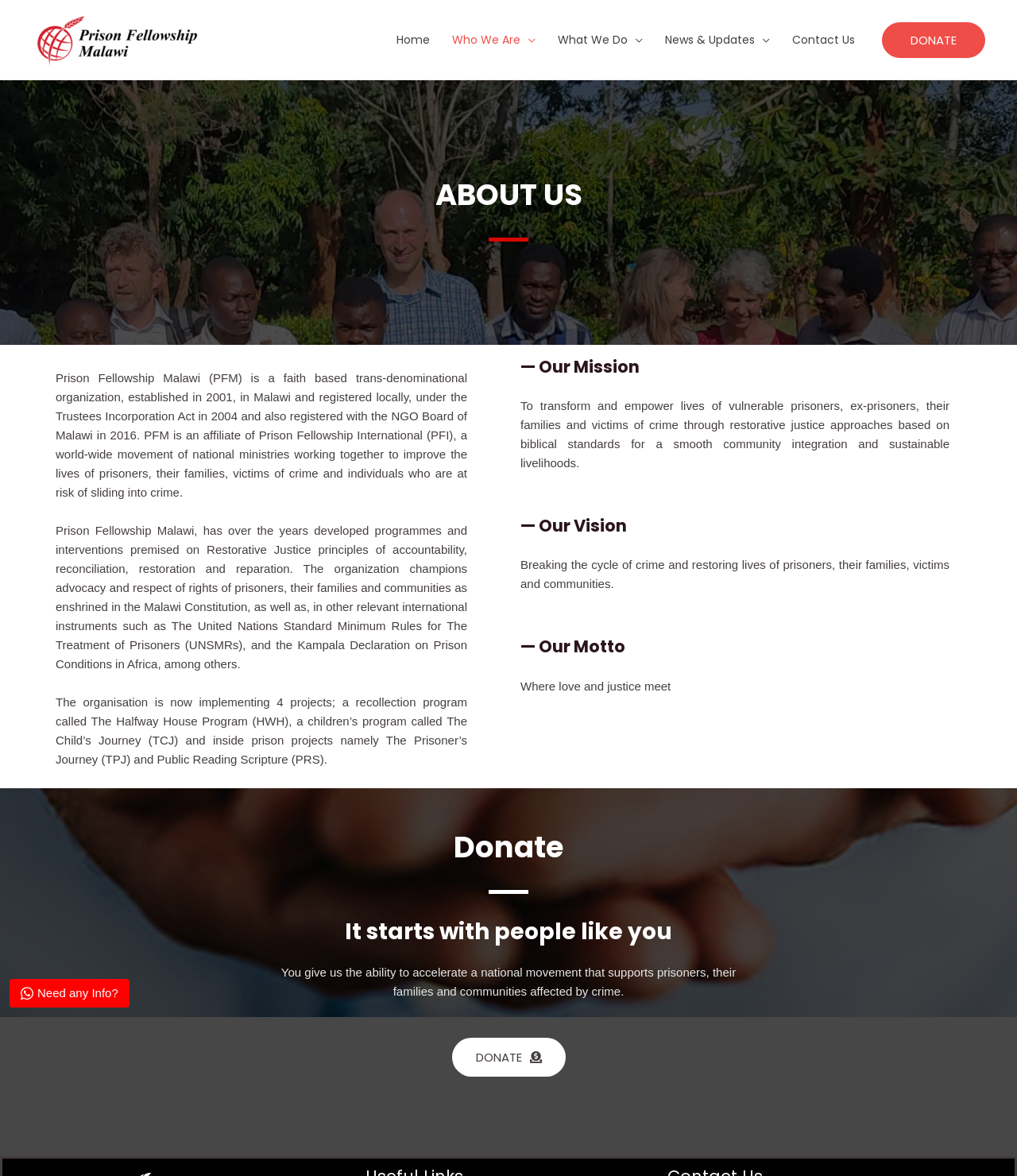Locate the bounding box coordinates of the area where you should click to accomplish the instruction: "Click on the 'Contact Us' link".

[0.768, 0.01, 0.852, 0.057]